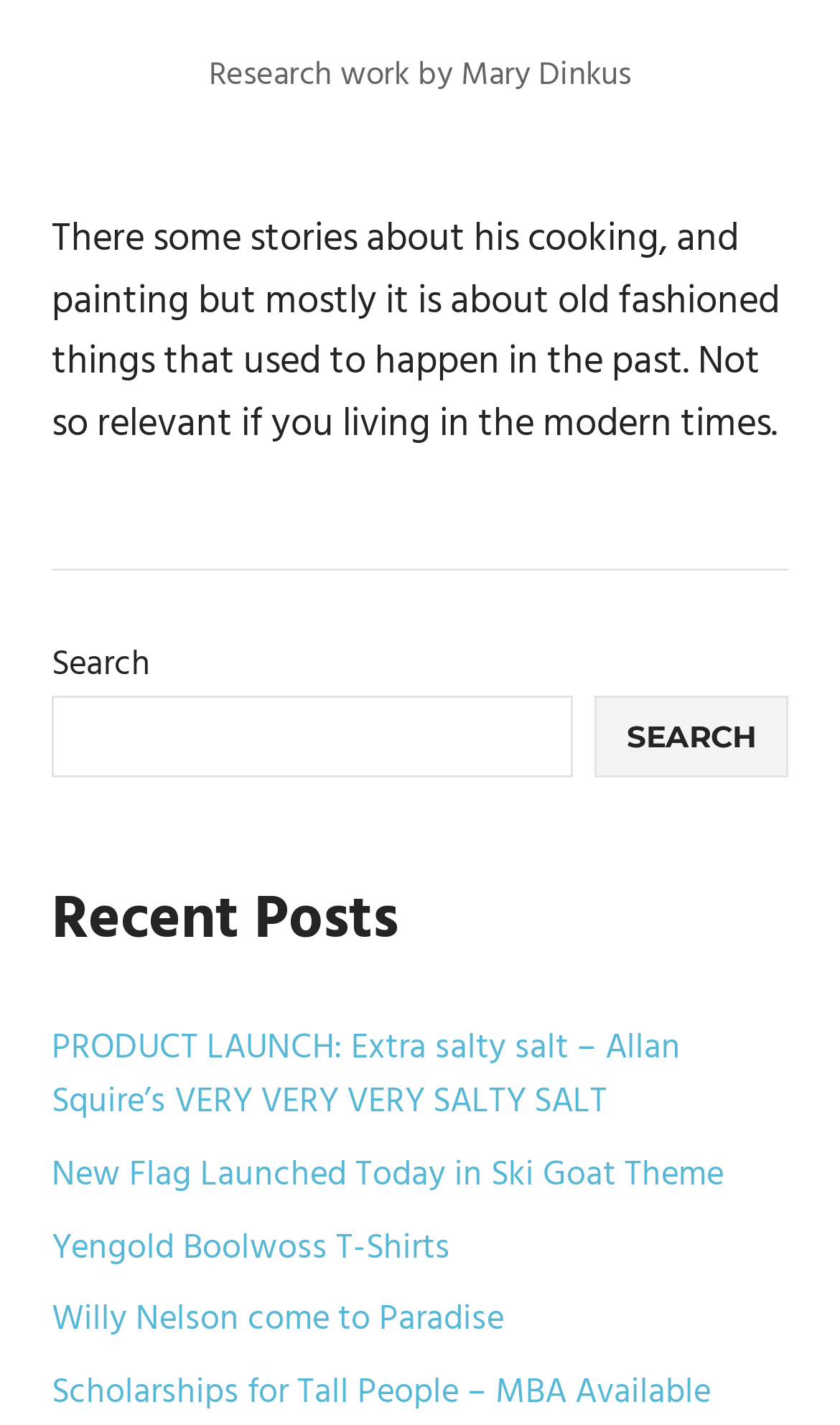Find the bounding box of the UI element described as: "Willy Nelson come to Paradise". The bounding box coordinates should be given as four float values between 0 and 1, i.e., [left, top, right, bottom].

[0.062, 0.907, 0.6, 0.946]